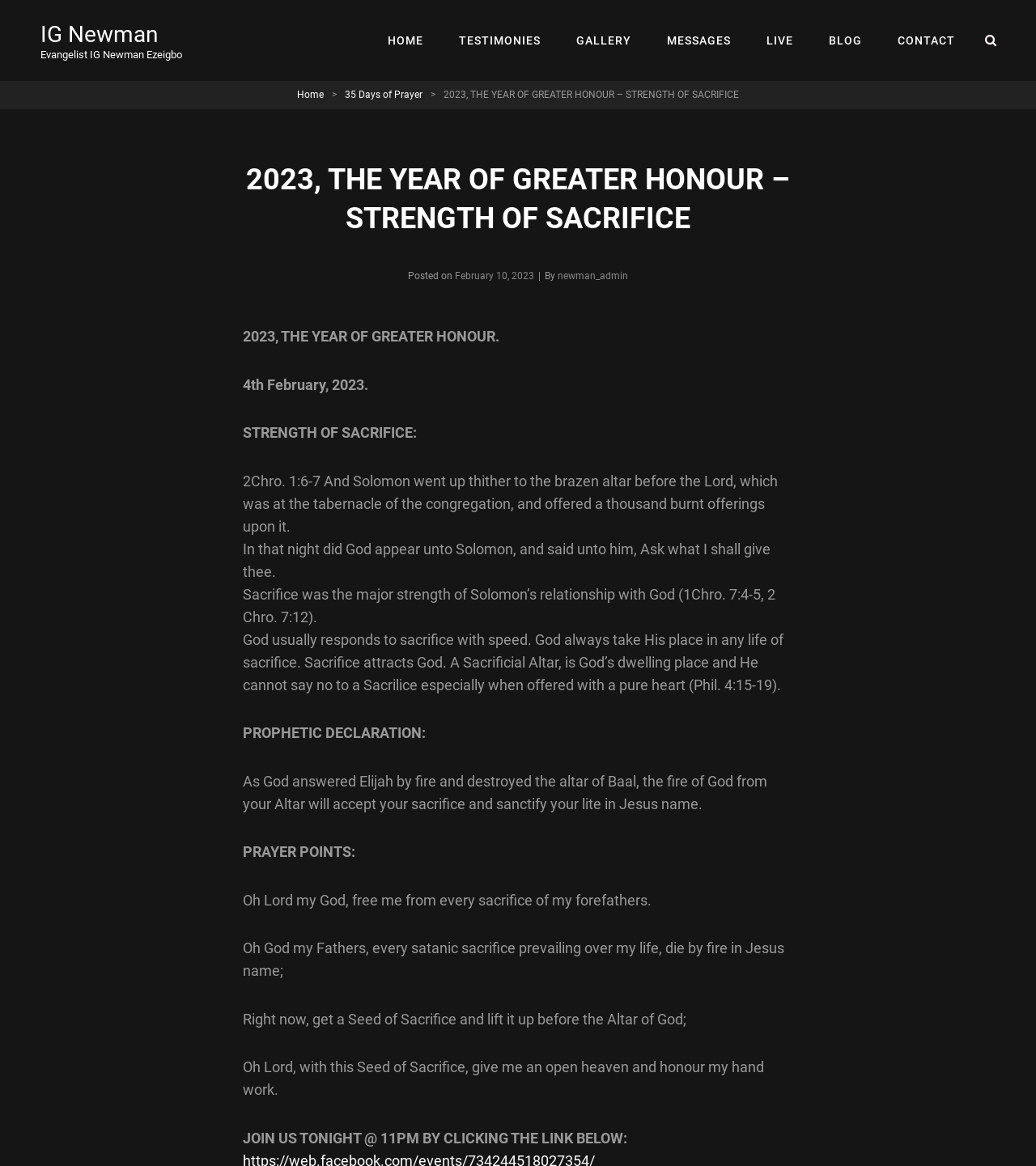What is the topic of the message?
Please provide a comprehensive answer based on the information in the image.

The topic of the message can be found in the static text element '2023, THE YEAR OF GREATER HONOUR – STRENGTH OF SACRIFICE' which is a header element.